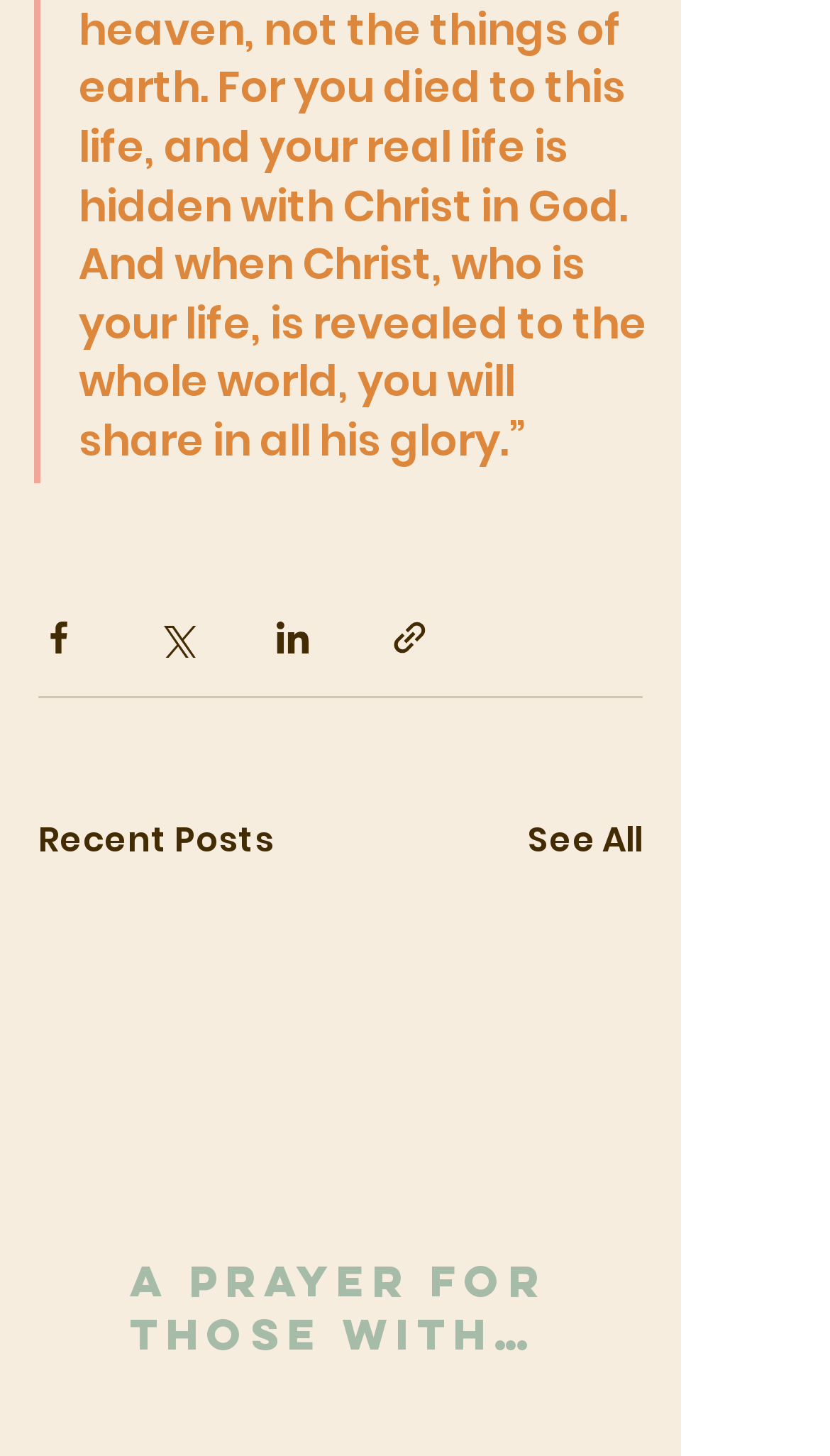Give the bounding box coordinates for this UI element: "See All". The coordinates should be four float numbers between 0 and 1, arranged as [left, top, right, bottom].

[0.636, 0.56, 0.774, 0.596]